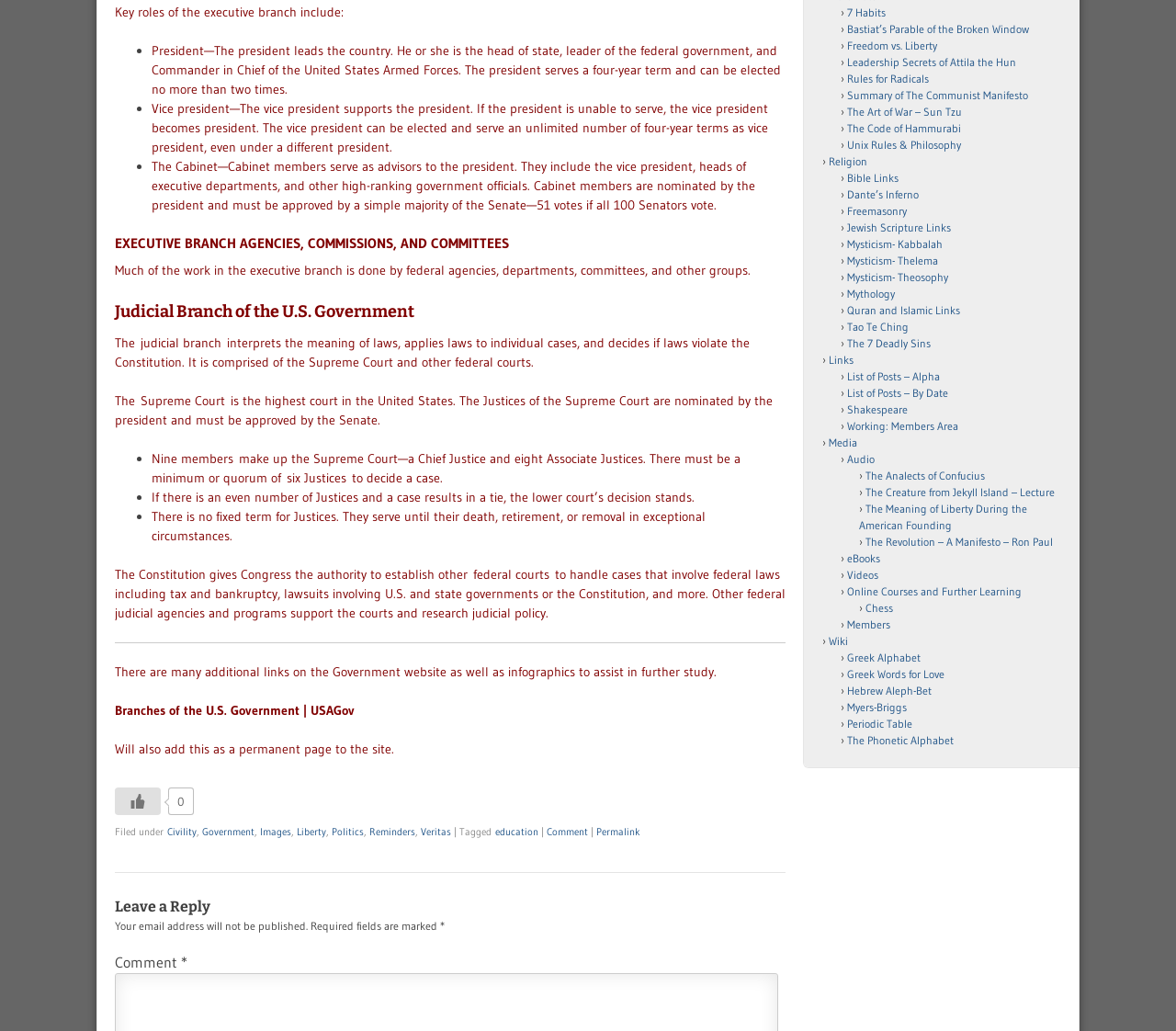Please provide a comprehensive response to the question based on the details in the image: How many members are on the Supreme Court?

The webpage states that the Supreme Court consists of a Chief Justice and eight Associate Justices, making a total of nine members.